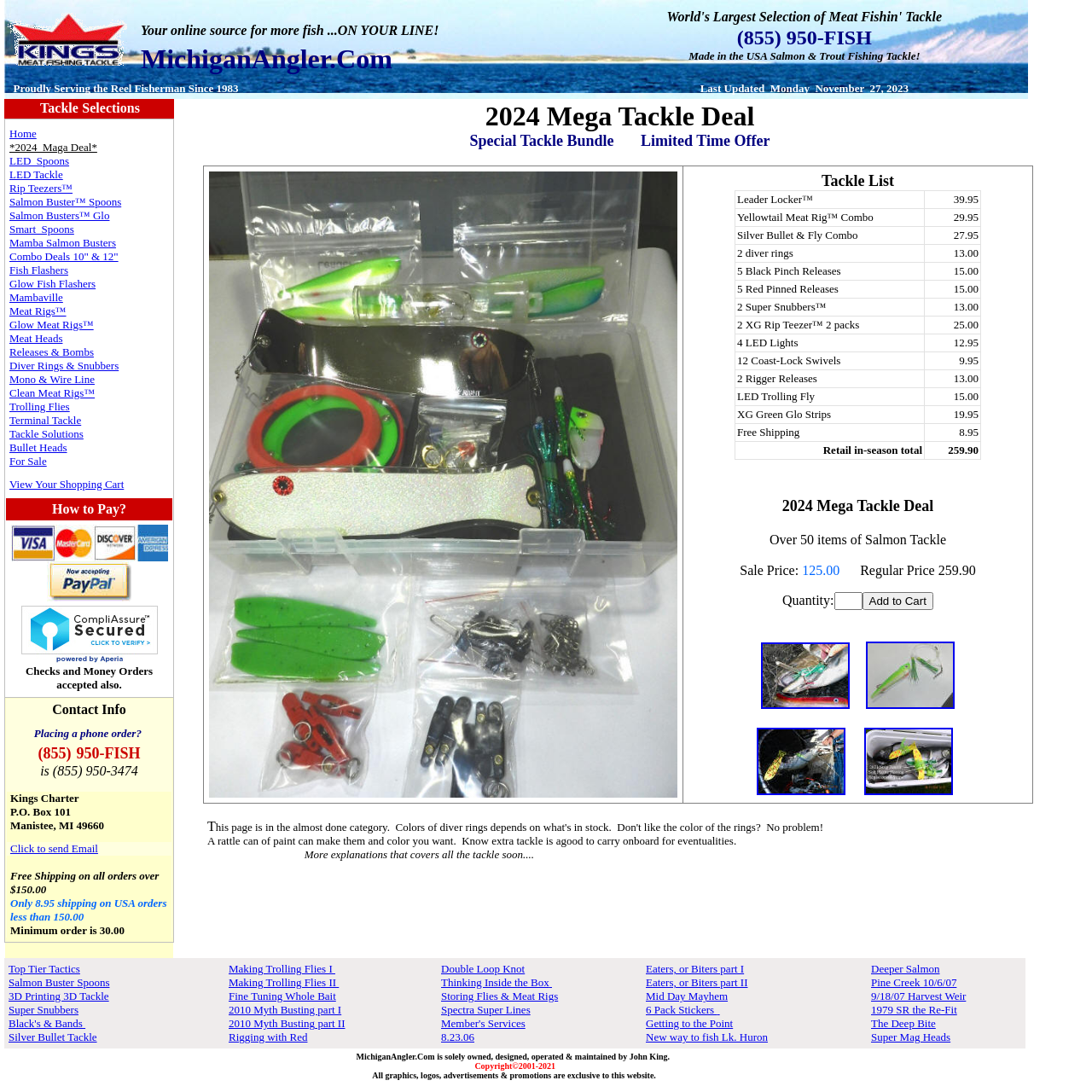Determine the bounding box coordinates for the clickable element required to fulfill the instruction: "Click on the 'Home' link". Provide the coordinates as four float numbers between 0 and 1, i.e., [left, top, right, bottom].

[0.009, 0.116, 0.033, 0.128]